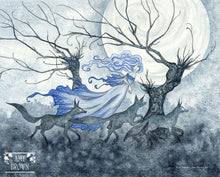Explain what is happening in the image with as much detail as possible.

This enchanting artwork, titled "Dark Woods Print - Wolf Dream," showcases a mystical scene set under a large, luminous moon. In the foreground, a ethereal figure with flowing blue hair and a flowing gown interacts harmoniously with a trio of sleek, dark wolves, creating a sense of connection between the mystical and natural worlds. The backdrop features hauntingly beautiful, gnarled trees that add to the dreamlike atmosphere, enveloped in shades of blue and gray. This print captures the essence of fantasy and nature intertwined, inviting the viewer into a serene yet mysterious woodland realm.